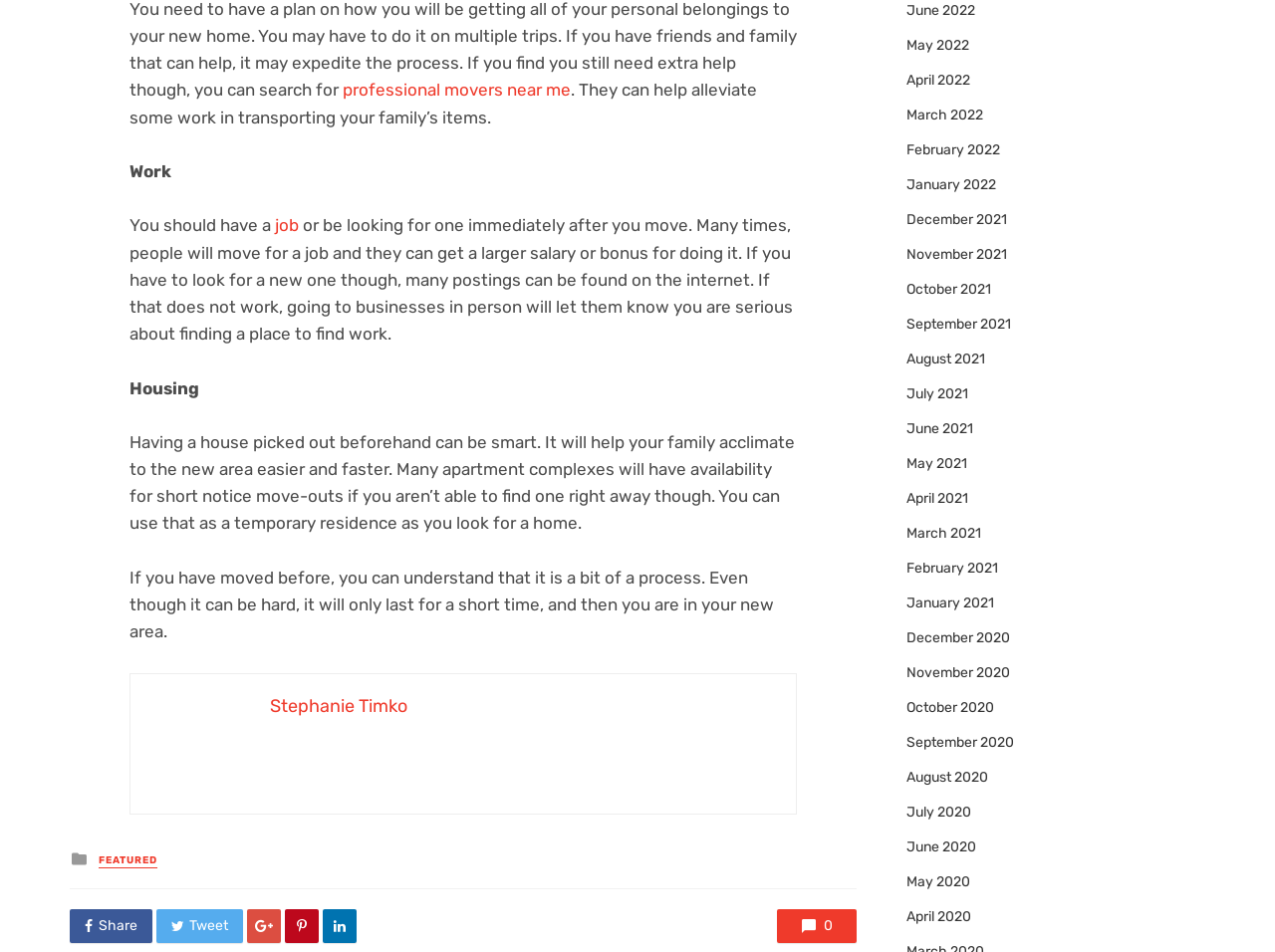Identify the bounding box of the HTML element described as: "professional movers near me".

[0.269, 0.084, 0.448, 0.105]